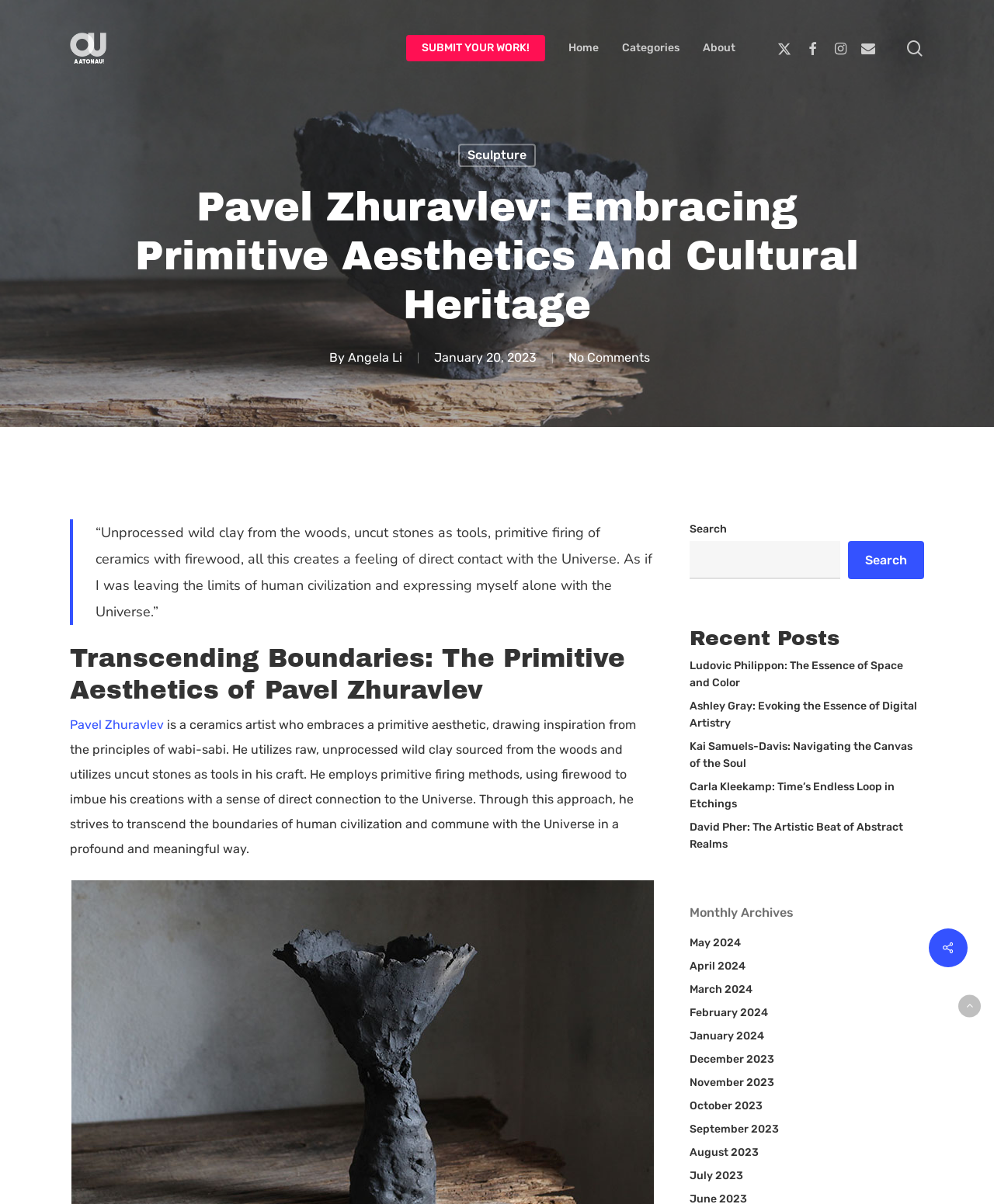Identify the bounding box coordinates necessary to click and complete the given instruction: "Submit your work".

[0.409, 0.035, 0.548, 0.044]